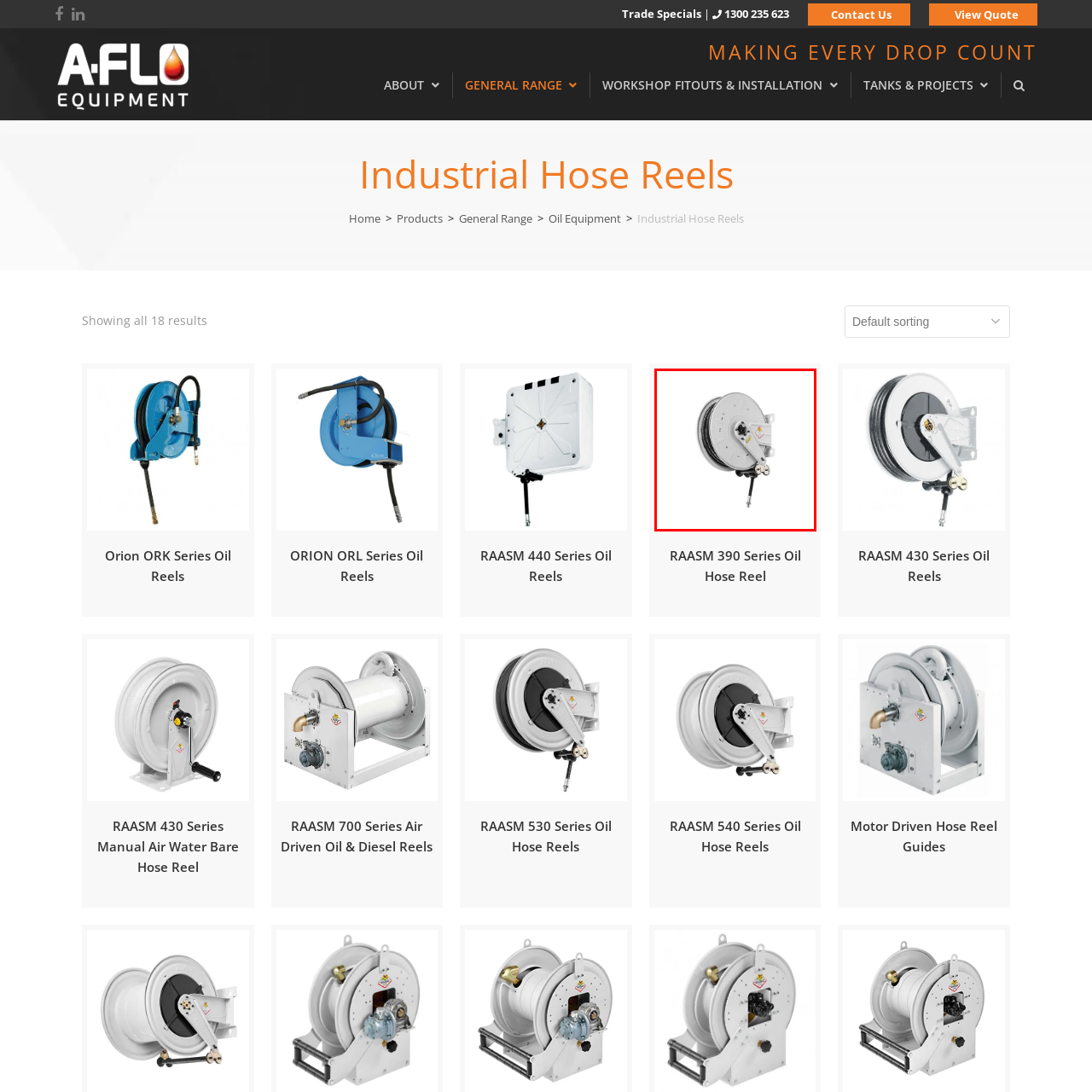Describe extensively the image content marked by the red bounding box.

This image features the RAASM 390 Series Oil Hose Reel, a durable and efficient solution for managing hose storage and deployment. The reel is designed for heavy-duty applications, showcasing a robust build with a grey finish that enhances both its aesthetic and functionality. The device includes a retractable mechanism, making it ideal for environments where space is limited. It is equipped with an integrated locking system for safety and ease of use. This particular model emphasizes reliability and practicality, suitable for various industrial settings where fluid transfer is critical.